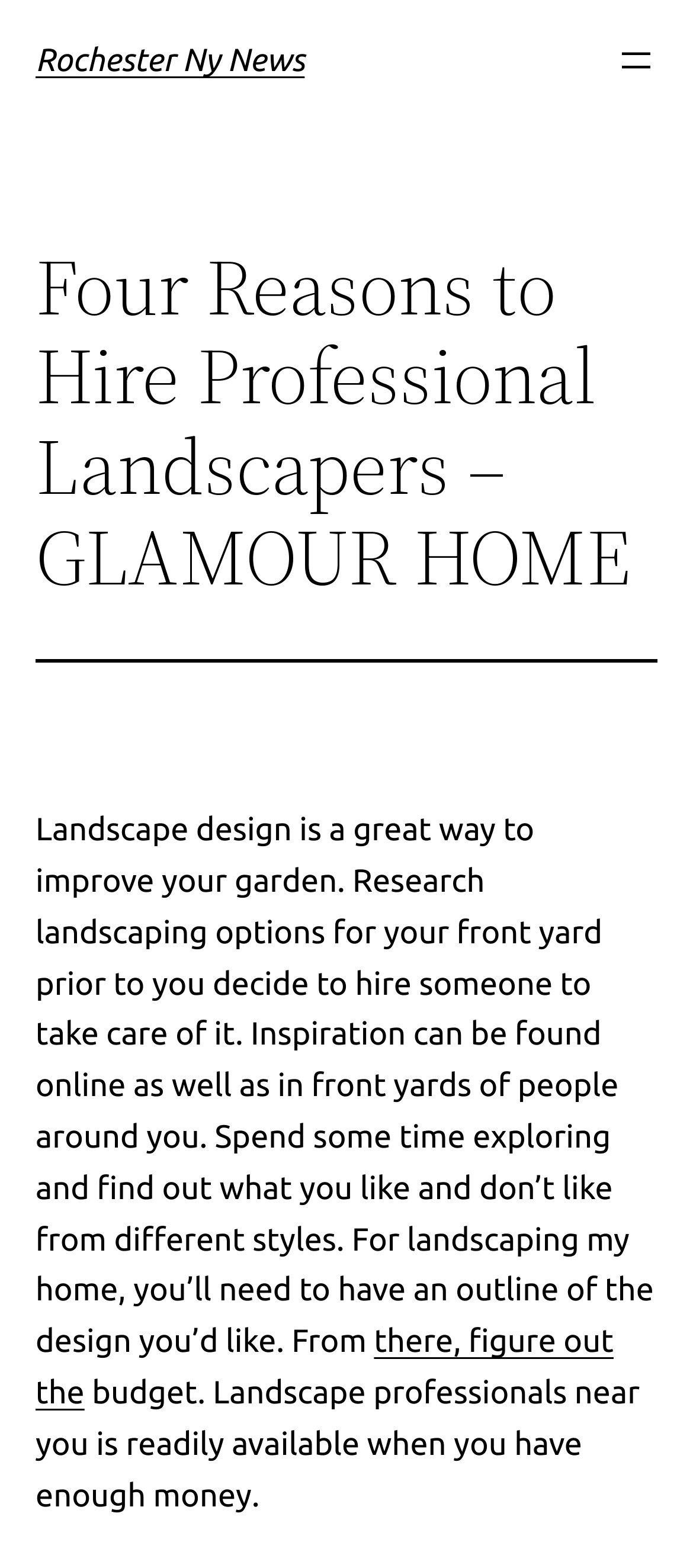Identify the bounding box for the described UI element. Provide the coordinates in (top-left x, top-left y, bottom-right x, bottom-right y) format with values ranging from 0 to 1: Rochester Ny News

[0.051, 0.027, 0.44, 0.05]